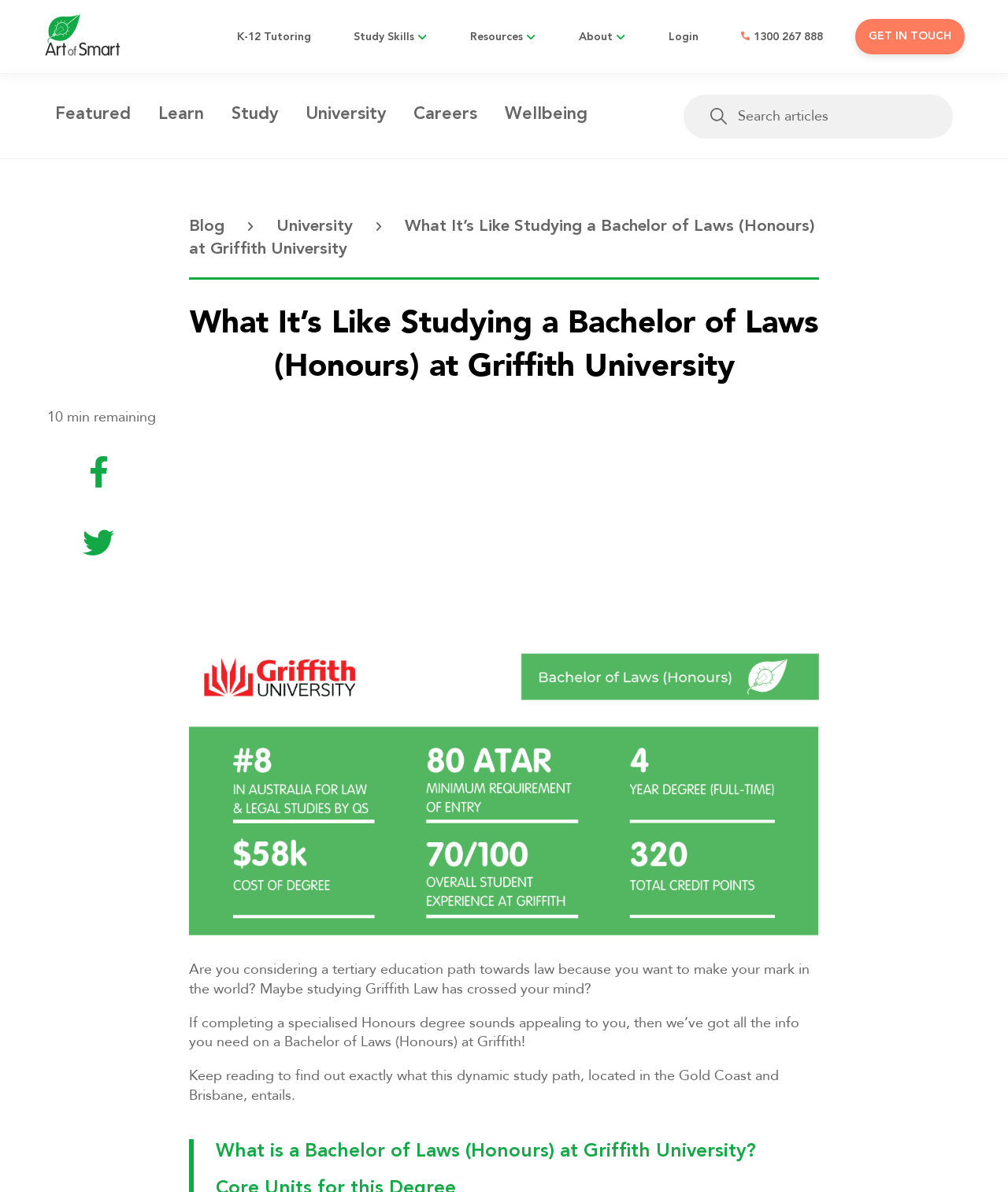Please analyze the image and provide a thorough answer to the question:
What is the tone of the webpage?

I inferred this answer by looking at the text on the webpage which is written in a formal and informative tone, indicating that the purpose of the webpage is to provide information about studying law at Griffith University.